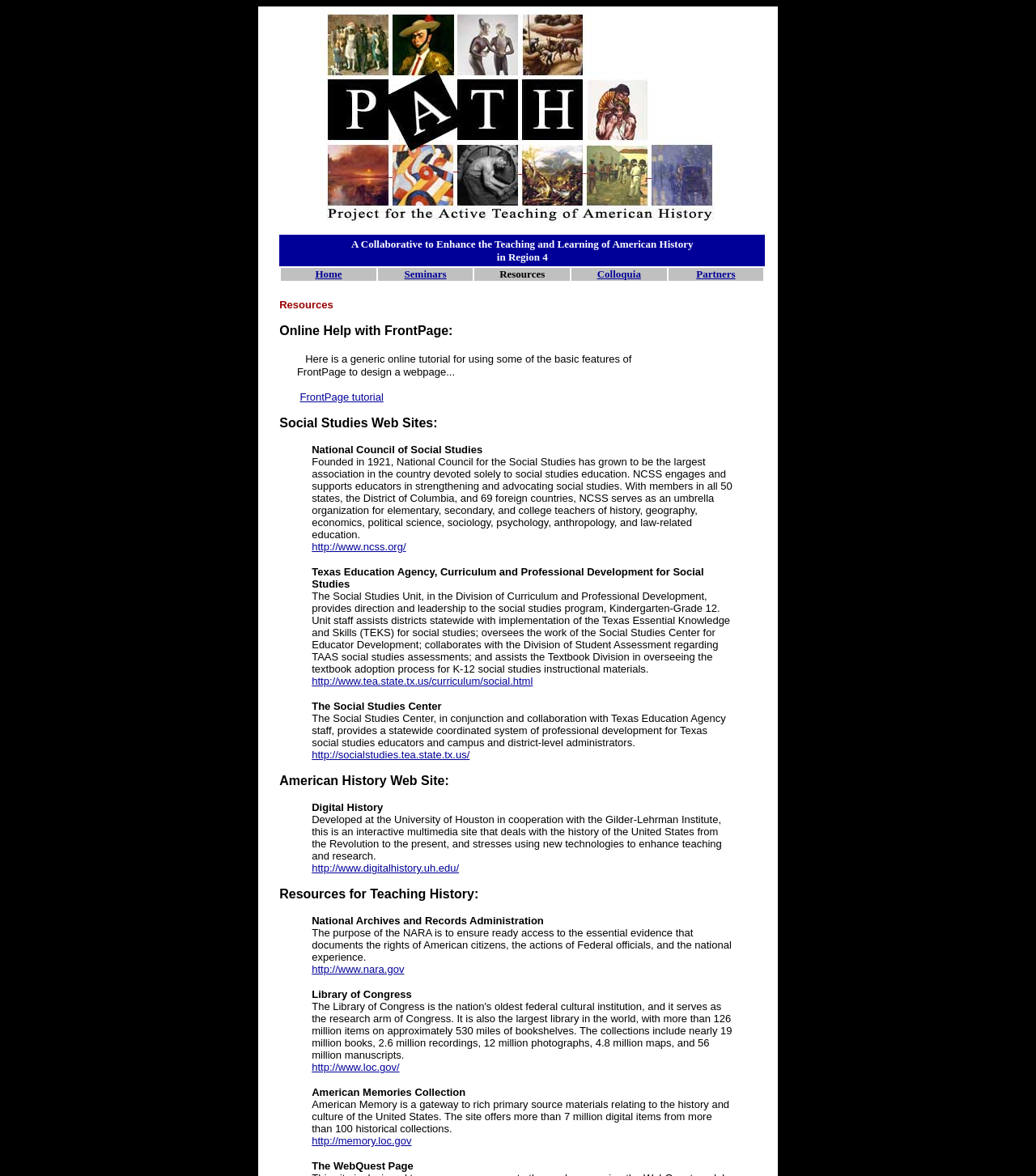Can you pinpoint the bounding box coordinates for the clickable element required for this instruction: "Click on Seminars"? The coordinates should be four float numbers between 0 and 1, i.e., [left, top, right, bottom].

[0.365, 0.228, 0.457, 0.239]